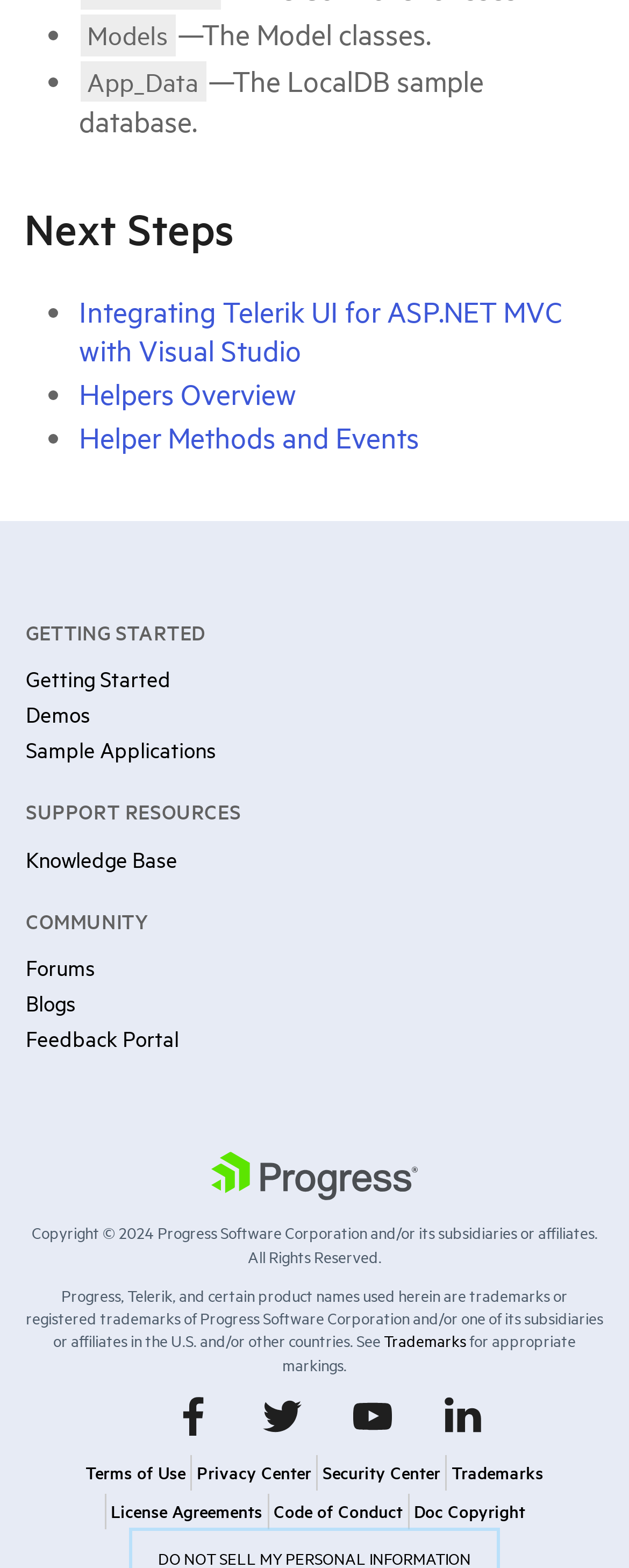Identify the bounding box for the described UI element. Provide the coordinates in (top-left x, top-left y, bottom-right x, bottom-right y) format with values ranging from 0 to 1: Helper Methods and Events

[0.126, 0.266, 0.667, 0.29]